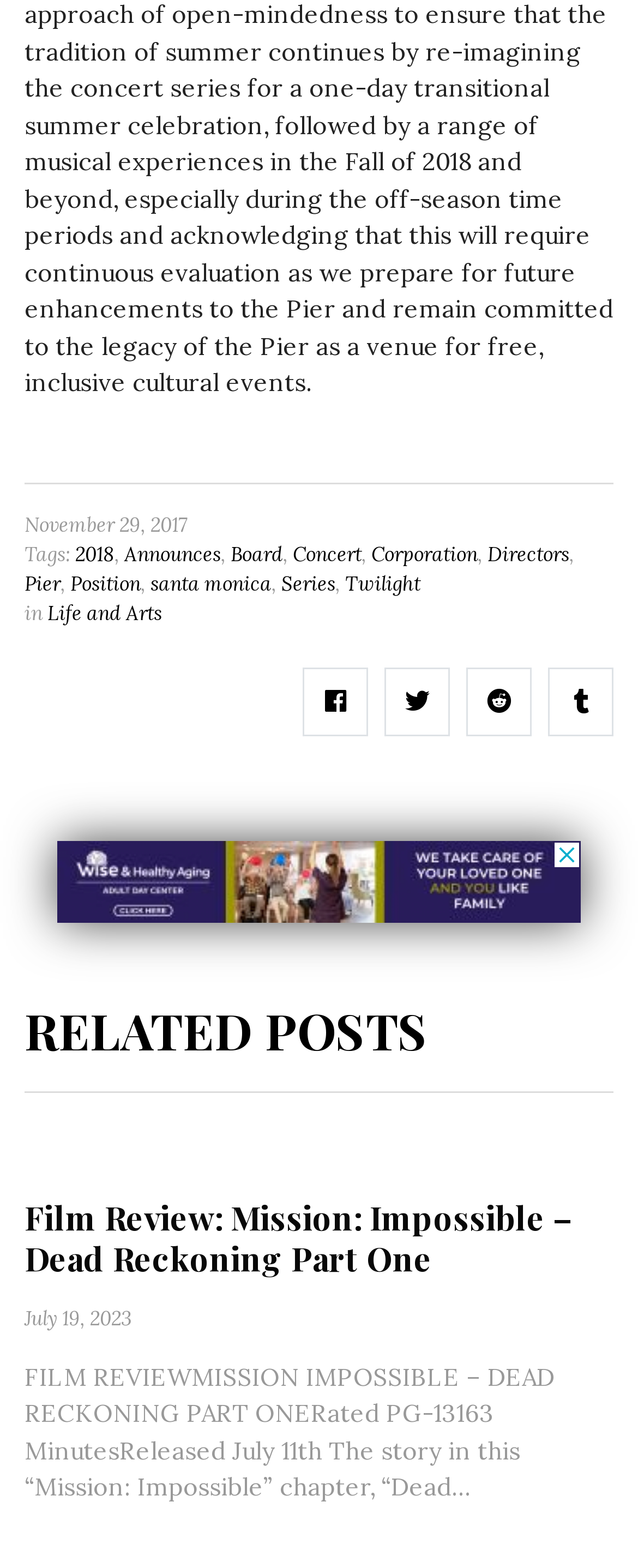Look at the image and answer the question in detail:
When was the film reviewed released?

The release date of the film reviewed can be found in the text of the film review, where it says 'Released July 11th'.